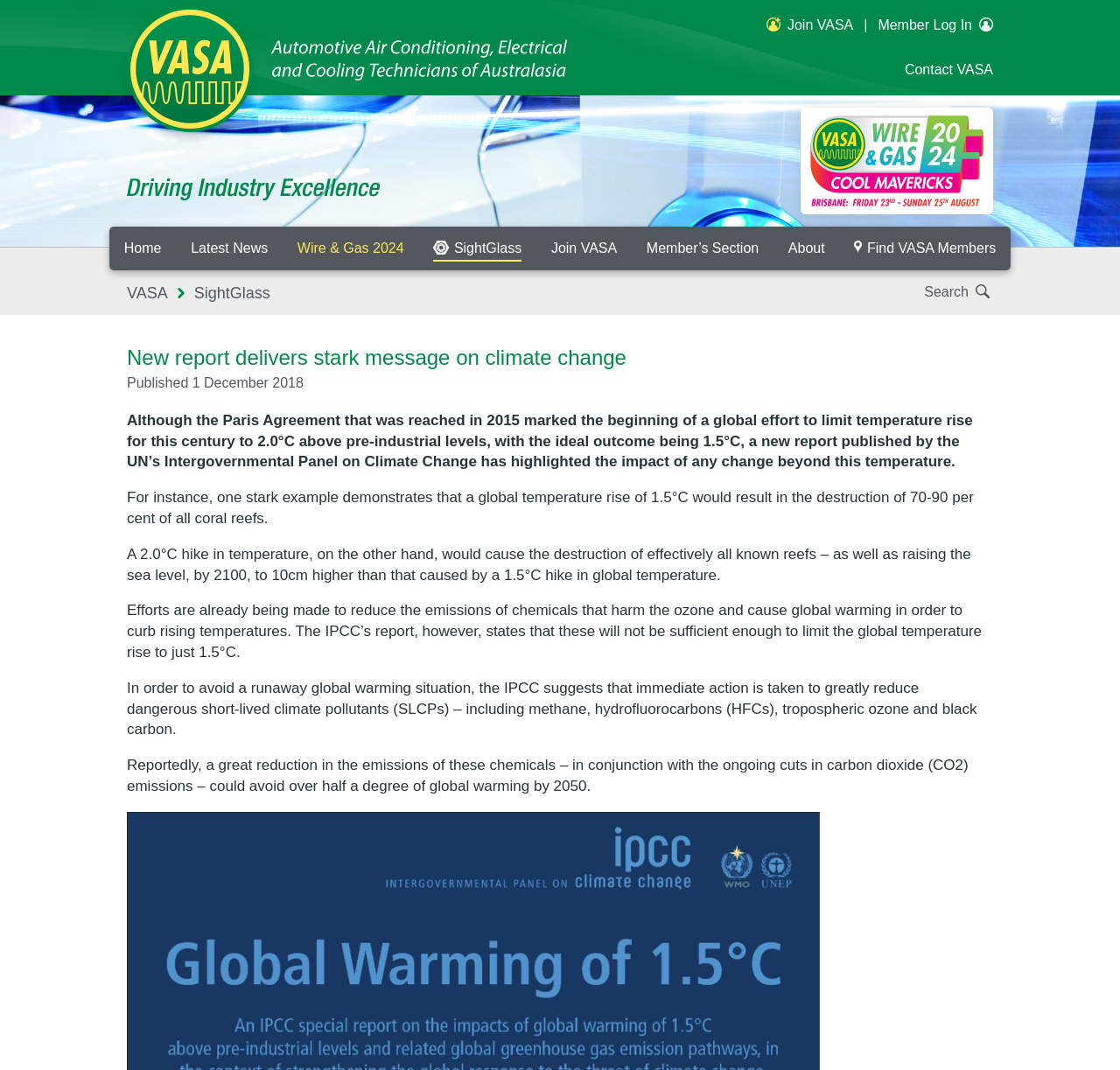Locate and extract the headline of this webpage.

New report delivers stark message on climate change